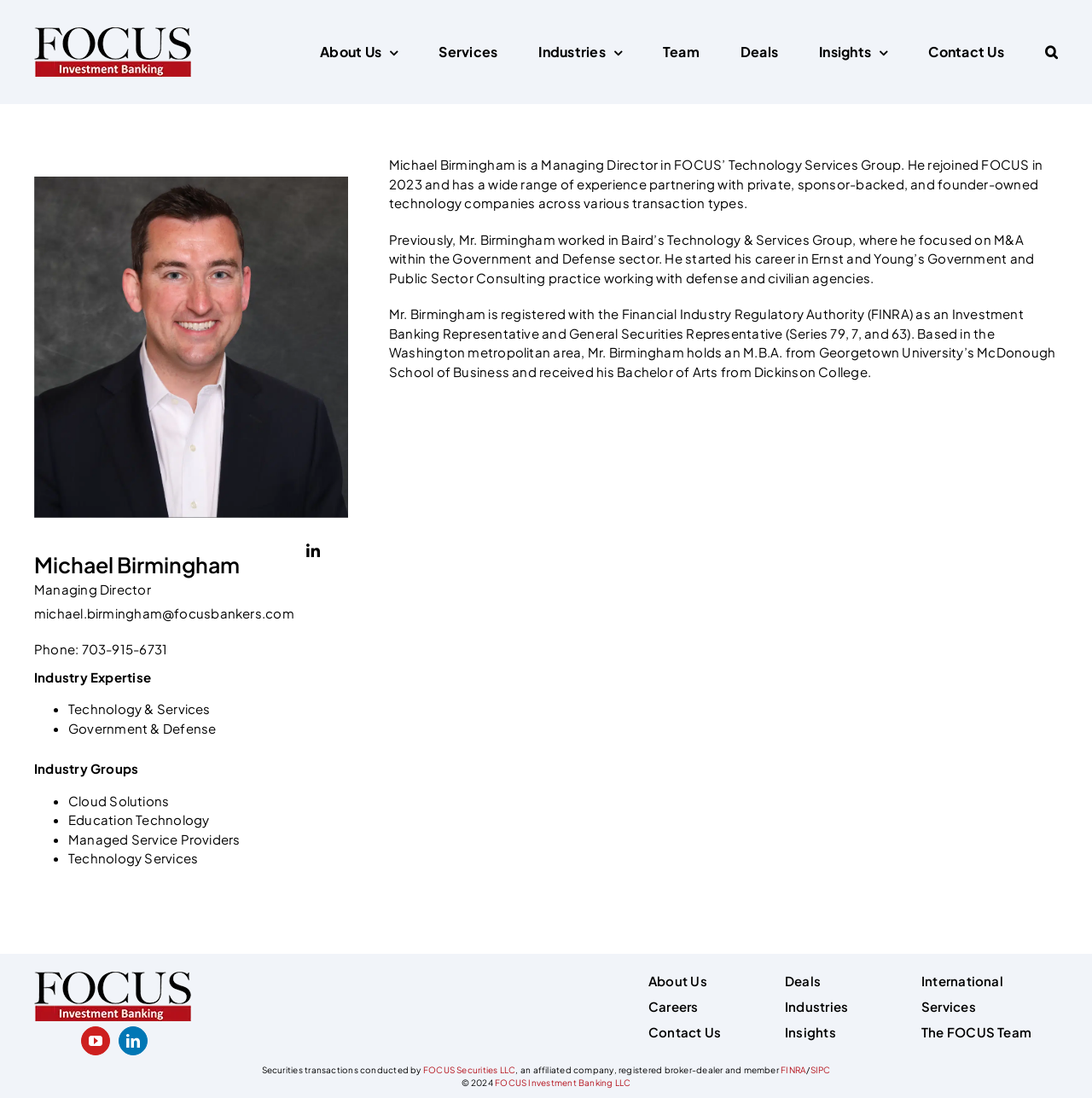Provide the bounding box coordinates of the HTML element described by the text: "FOCUS Investment Banking LLC". The coordinates should be in the format [left, top, right, bottom] with values between 0 and 1.

[0.453, 0.981, 0.578, 0.99]